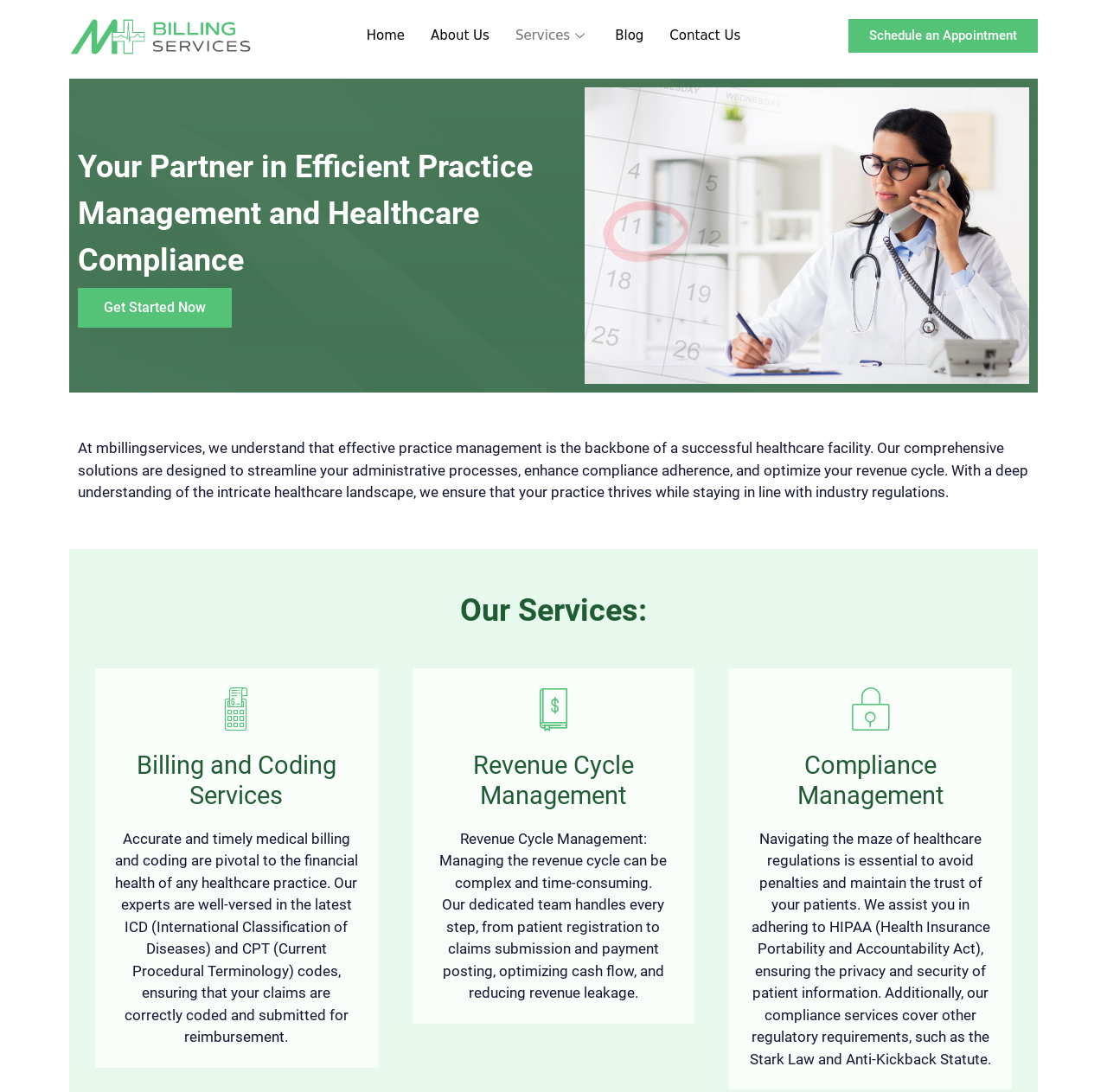Please identify the bounding box coordinates of the area I need to click to accomplish the following instruction: "Read the blog".

[0.544, 0.001, 0.593, 0.064]